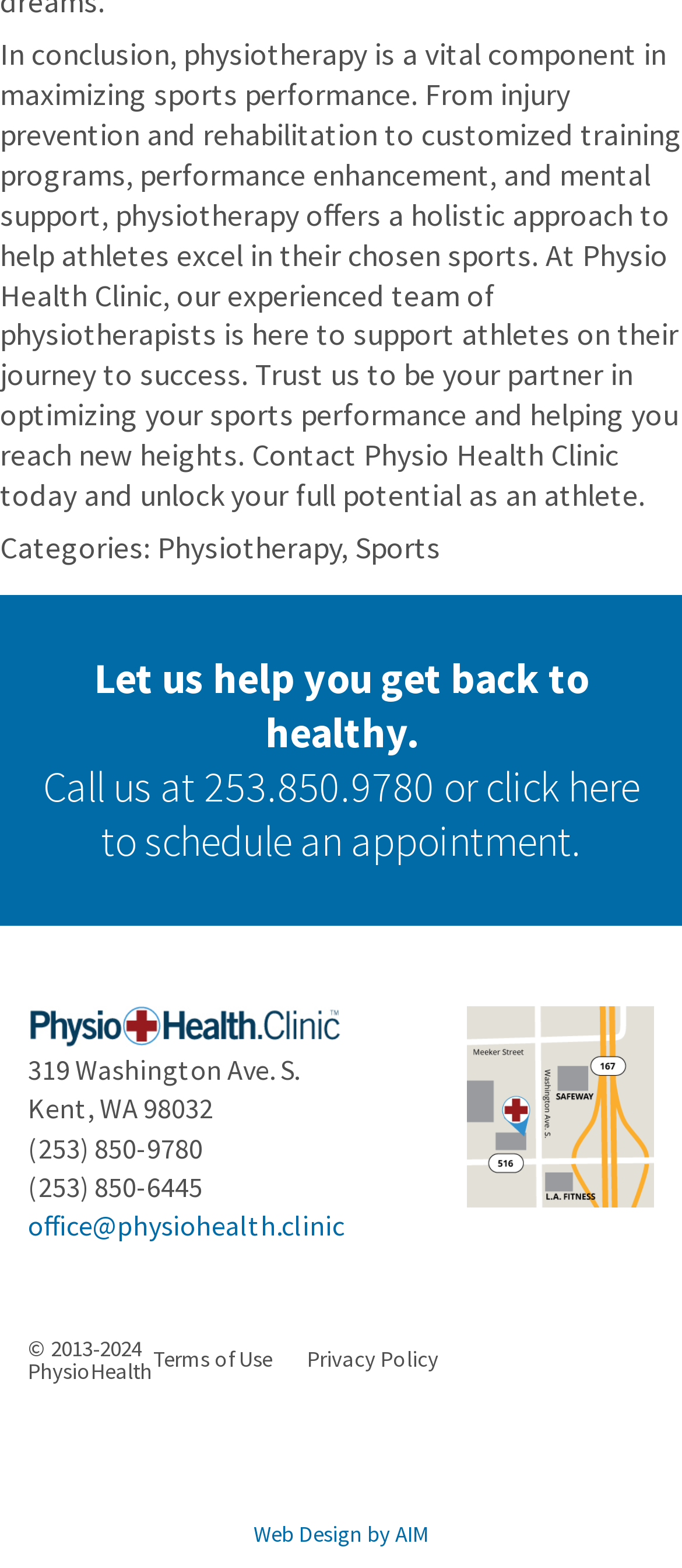Find the bounding box coordinates of the UI element according to this description: "Sports".

[0.521, 0.337, 0.646, 0.361]